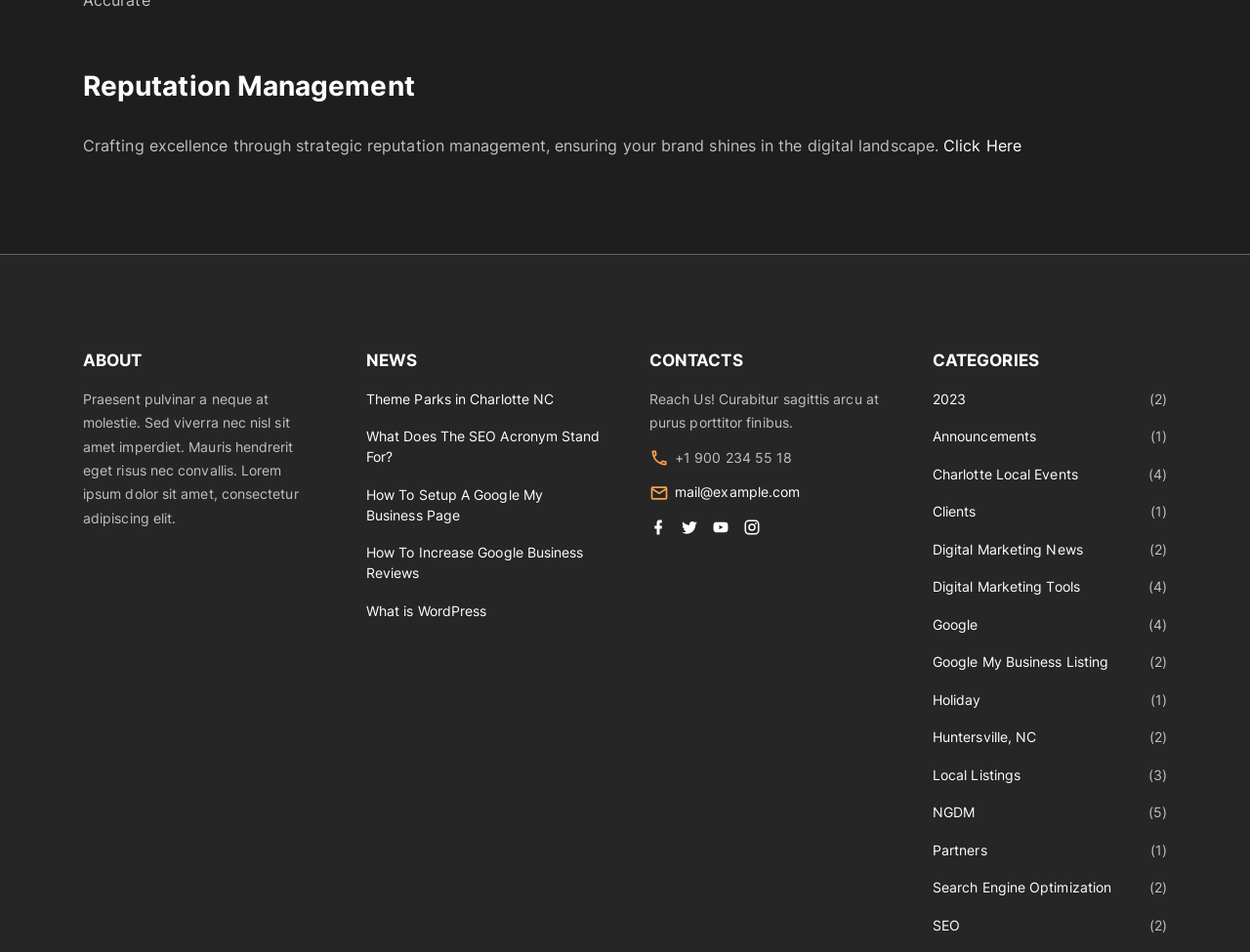Determine the bounding box coordinates for the HTML element described here: "Theme Parks in Charlotte NC".

[0.293, 0.41, 0.443, 0.427]